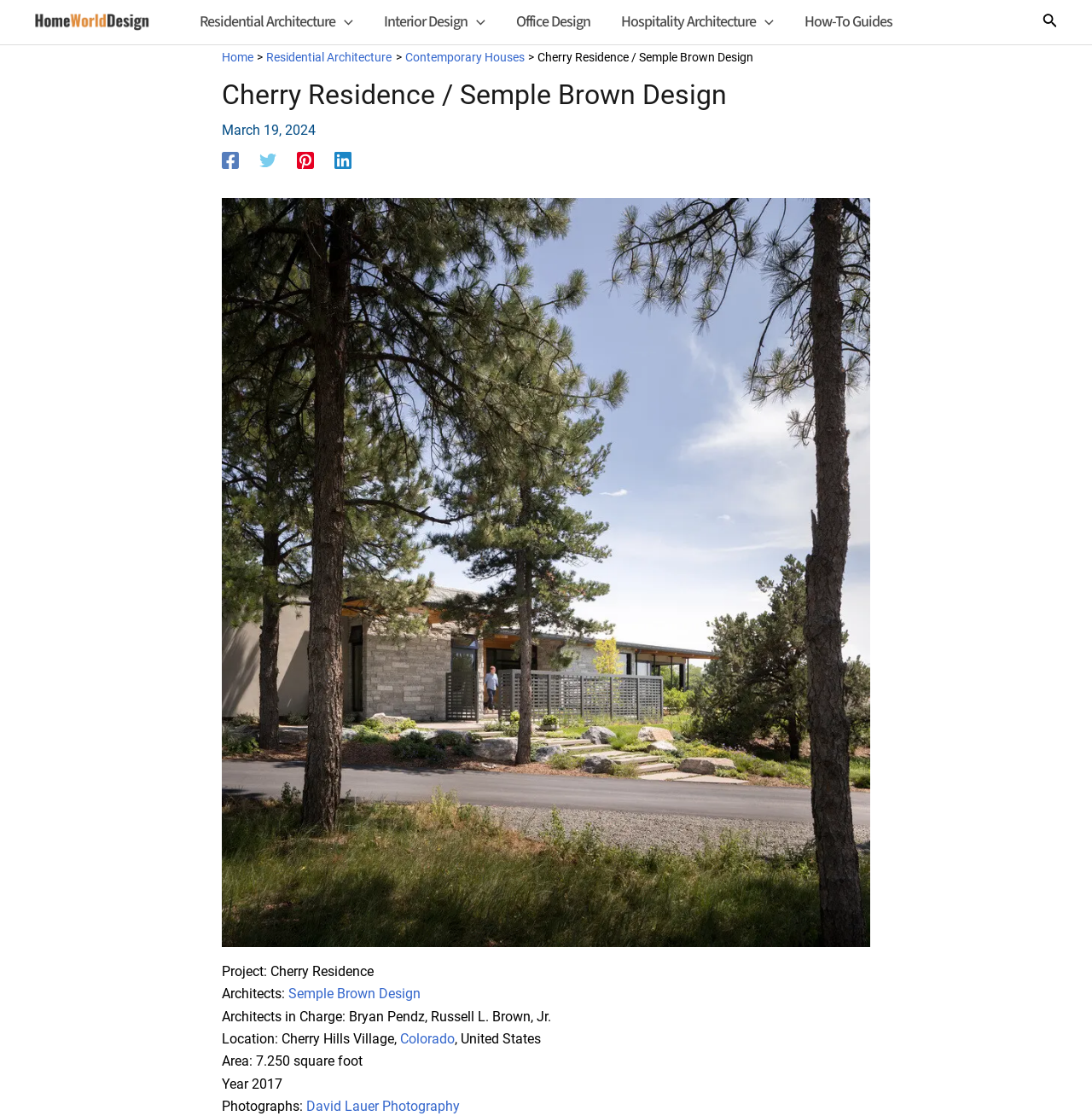Locate the UI element described by Office Design in the provided webpage screenshot. Return the bounding box coordinates in the format (top-left x, top-left y, bottom-right x, bottom-right y), ensuring all values are between 0 and 1.

[0.459, 0.003, 0.555, 0.037]